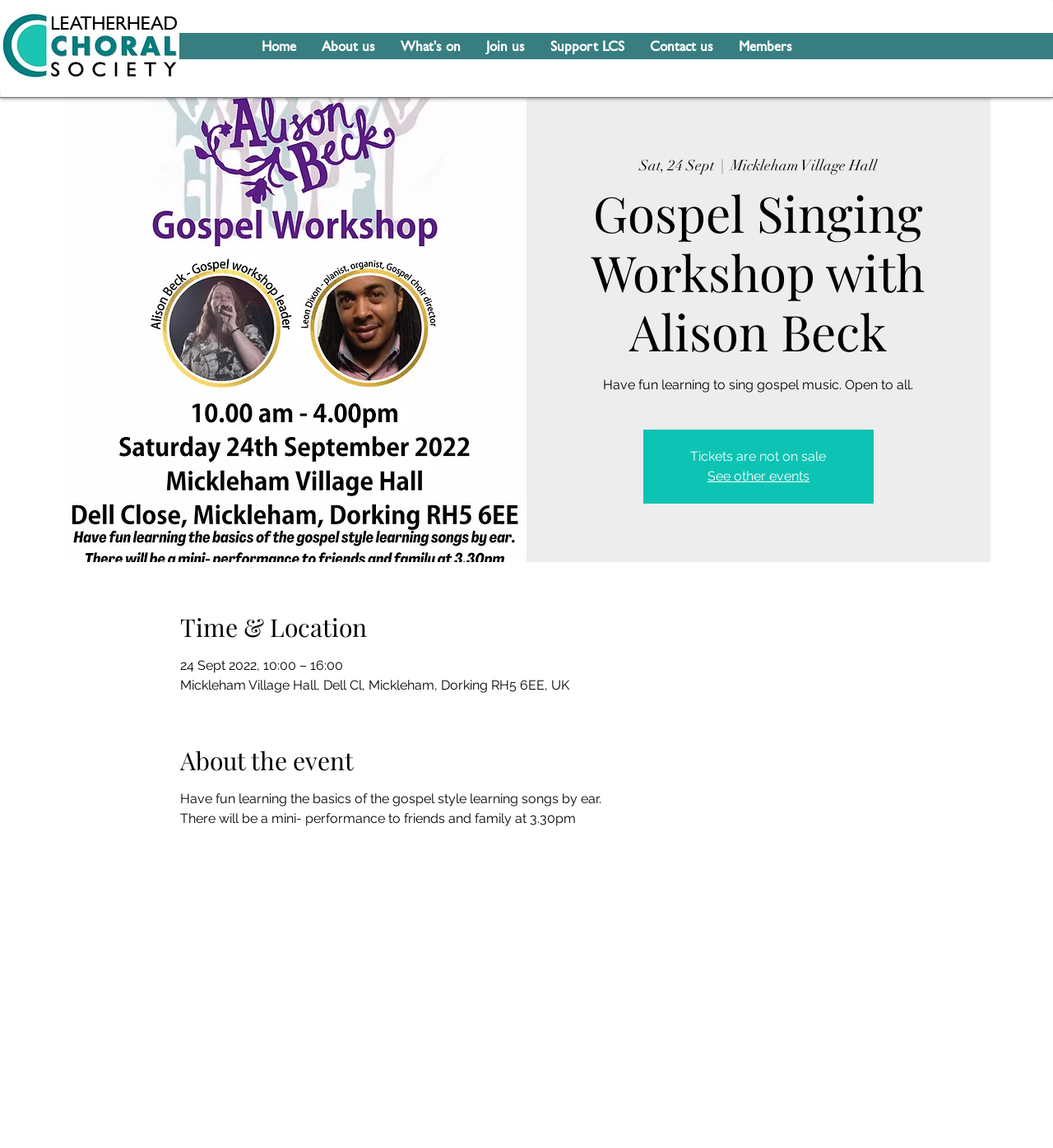Using the information shown in the image, answer the question with as much detail as possible: What time is the mini-performance?

I found the time of the mini-performance by looking at the 'About the event' section, where it says 'There will be a mini- performance to friends and family at 3.30pm'.